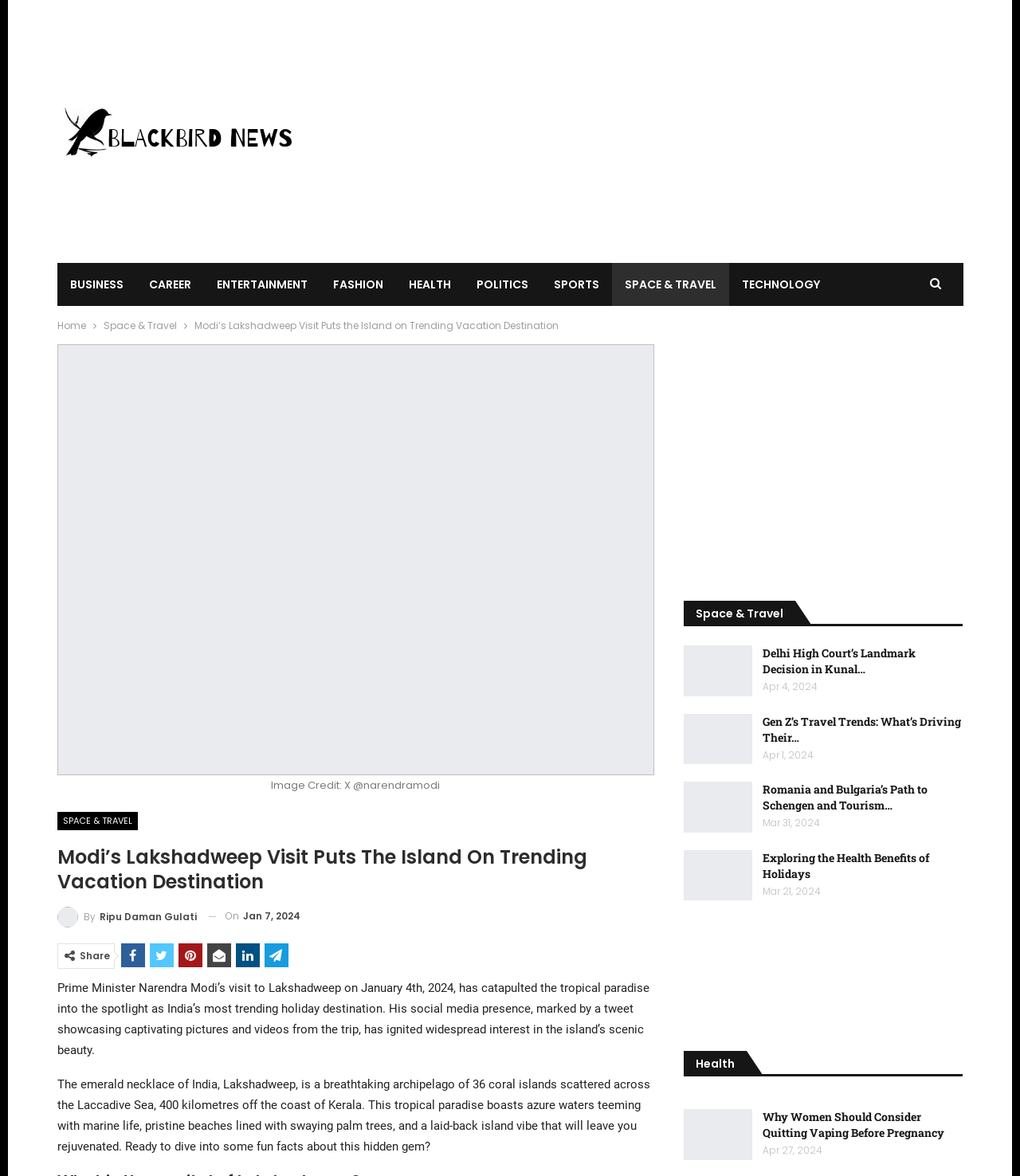Generate a comprehensive caption for the webpage you are viewing.

This webpage is about Prime Minister Narendra Modi's visit to Lakshadweep, a tropical paradise in India. At the top, there is a navigation bar with links to various categories such as Business, Career, Entertainment, and more. Below the navigation bar, there is a large image with a caption "Image Credit: X @narendramodi" and a heading that reads "Modi’s Lakshadweep Visit Puts The Island On Trending Vacation Destination".

The main content of the webpage is divided into two columns. The left column contains the article about Modi's visit to Lakshadweep, which includes several paragraphs of text. The article describes the island's scenic beauty, its location, and its attractions. The right column contains a list of links to other articles, including "Delhi High Court’s Landmark Decision in Kunal…", "Gen Z’s Travel Trends: What’s Driving Their…", and more. Each link has a corresponding timestamp.

There are also several advertisements scattered throughout the webpage, including two large iframes at the top and bottom of the right column. Additionally, there are social media links and a "Share" button at the top of the left column.

At the bottom of the webpage, there are more links to other articles, including "Romania and Bulgaria’s Path to Schengen and Tourism…", "Exploring the Health Benefits of Holidays", and "Why Women Should Consider Quitting Vaping Before Pregnancy". Each link has a corresponding timestamp.